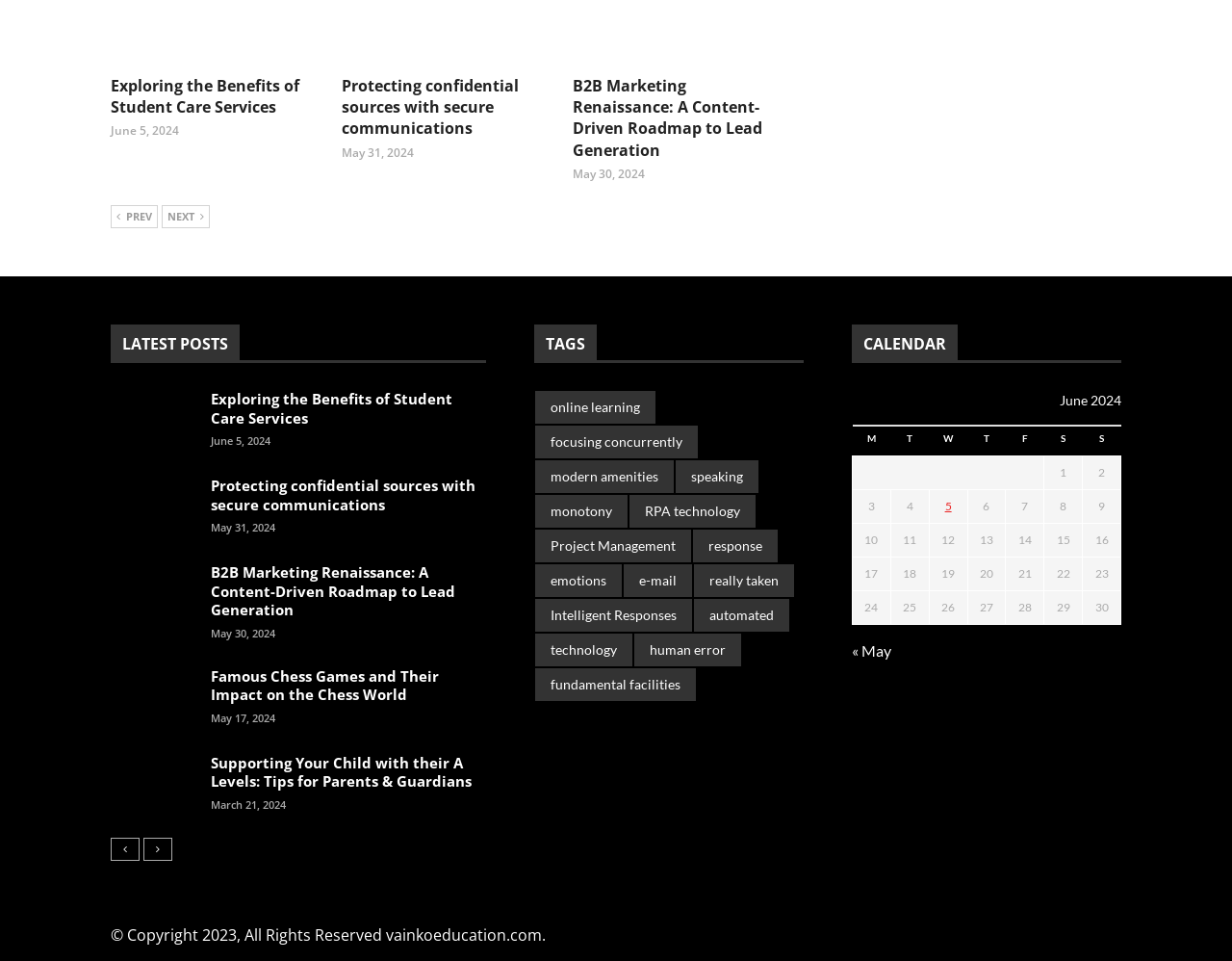Can you find the bounding box coordinates for the element to click on to achieve the instruction: "Select the 'June 2024' calendar"?

[0.691, 0.406, 0.91, 0.651]